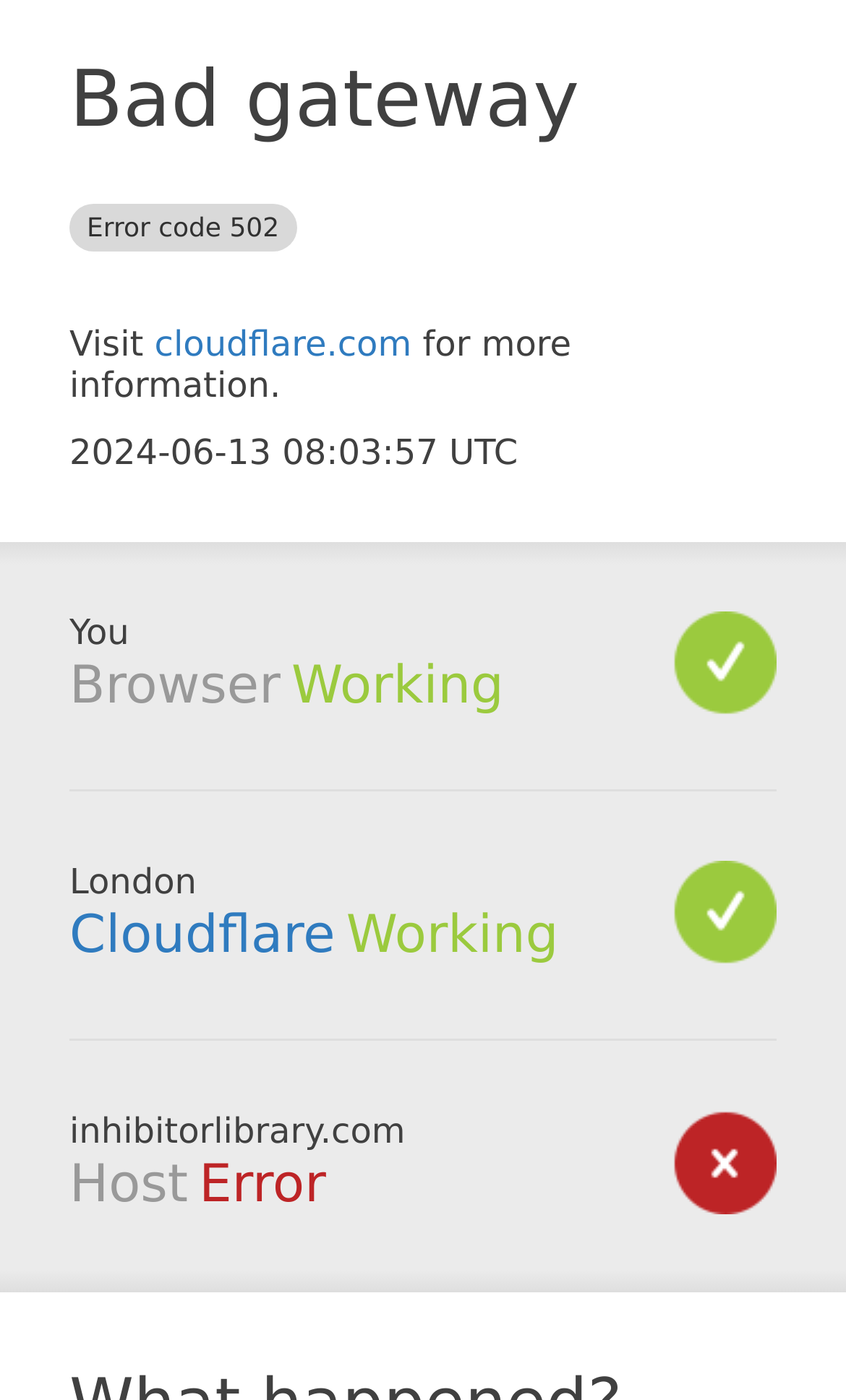What is the status of Cloudflare?
Based on the image, please offer an in-depth response to the question.

The status of Cloudflare is mentioned as 'Working' in the StaticText element 'Working' under the heading 'Cloudflare' on the webpage.